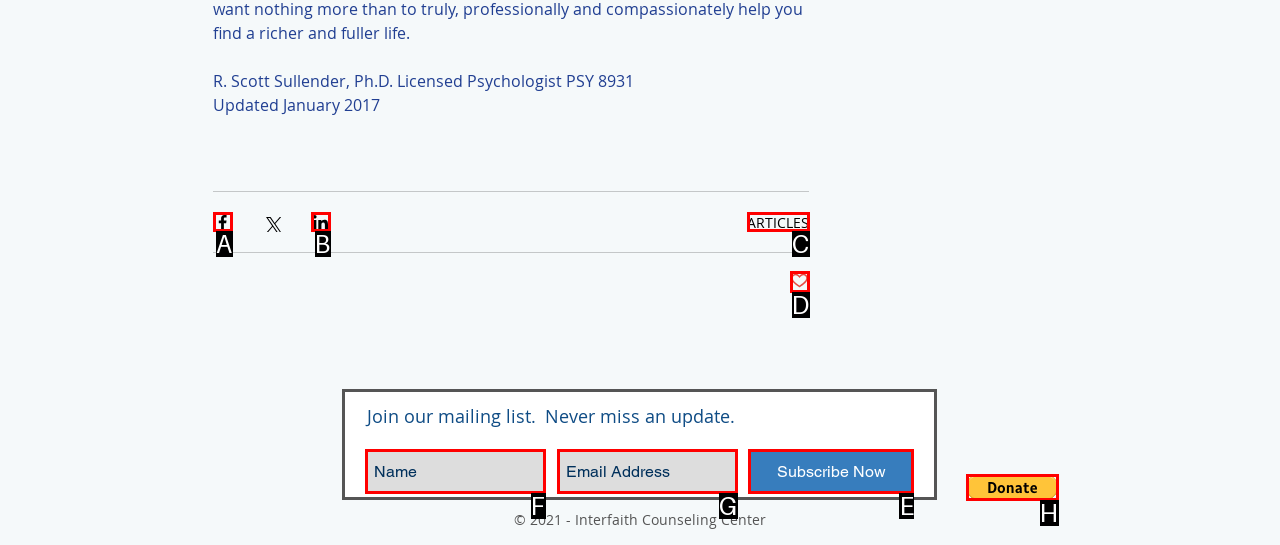Which option should be clicked to execute the following task: Subscribe Now? Respond with the letter of the selected option.

E